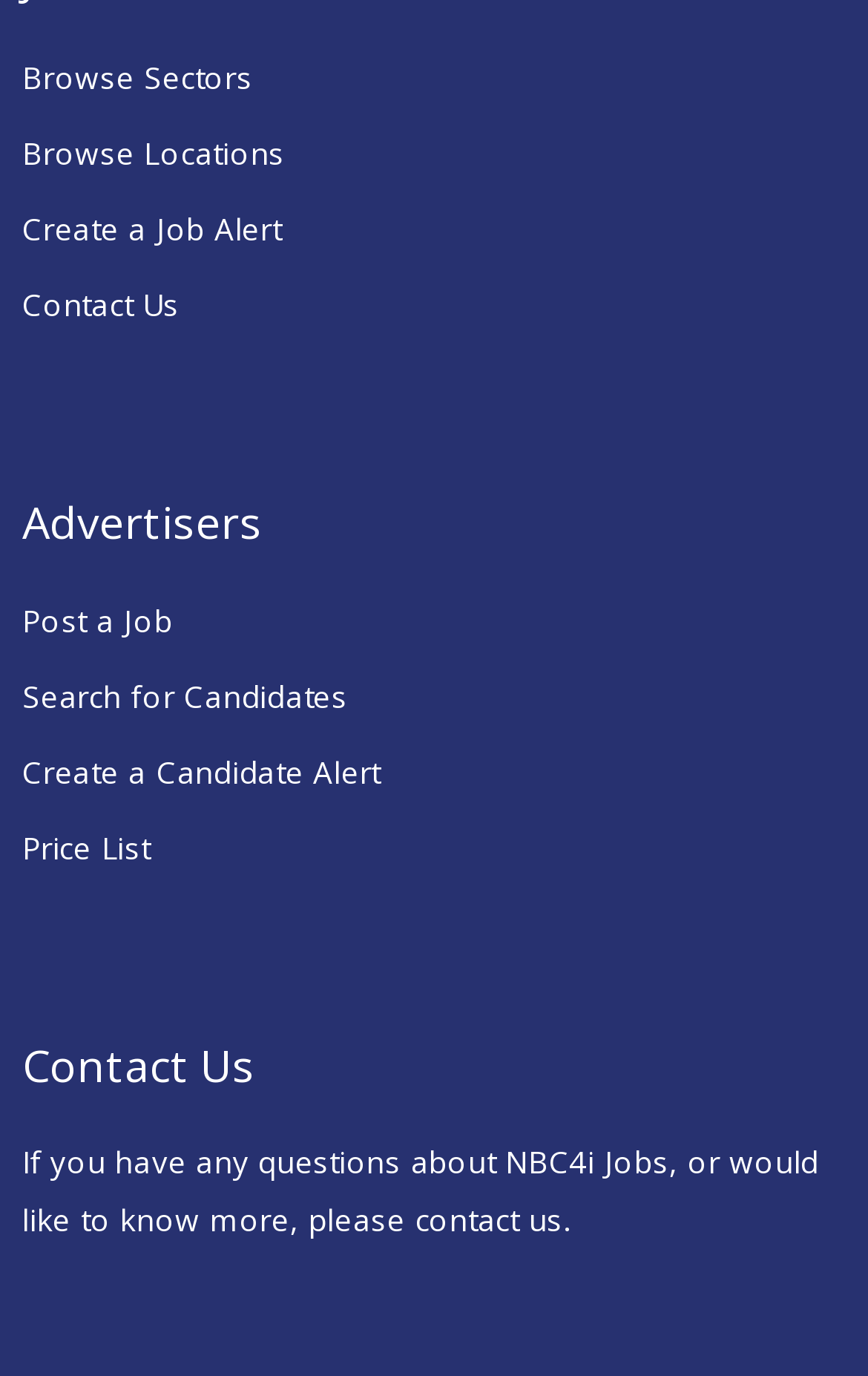What is the purpose of the 'Create a Job Alert' link?
Could you answer the question with a detailed and thorough explanation?

The link 'Create a Job Alert' is placed alongside other links related to job postings and candidate searches. It is likely that this link allows users to set up notifications for new job postings that match their criteria.